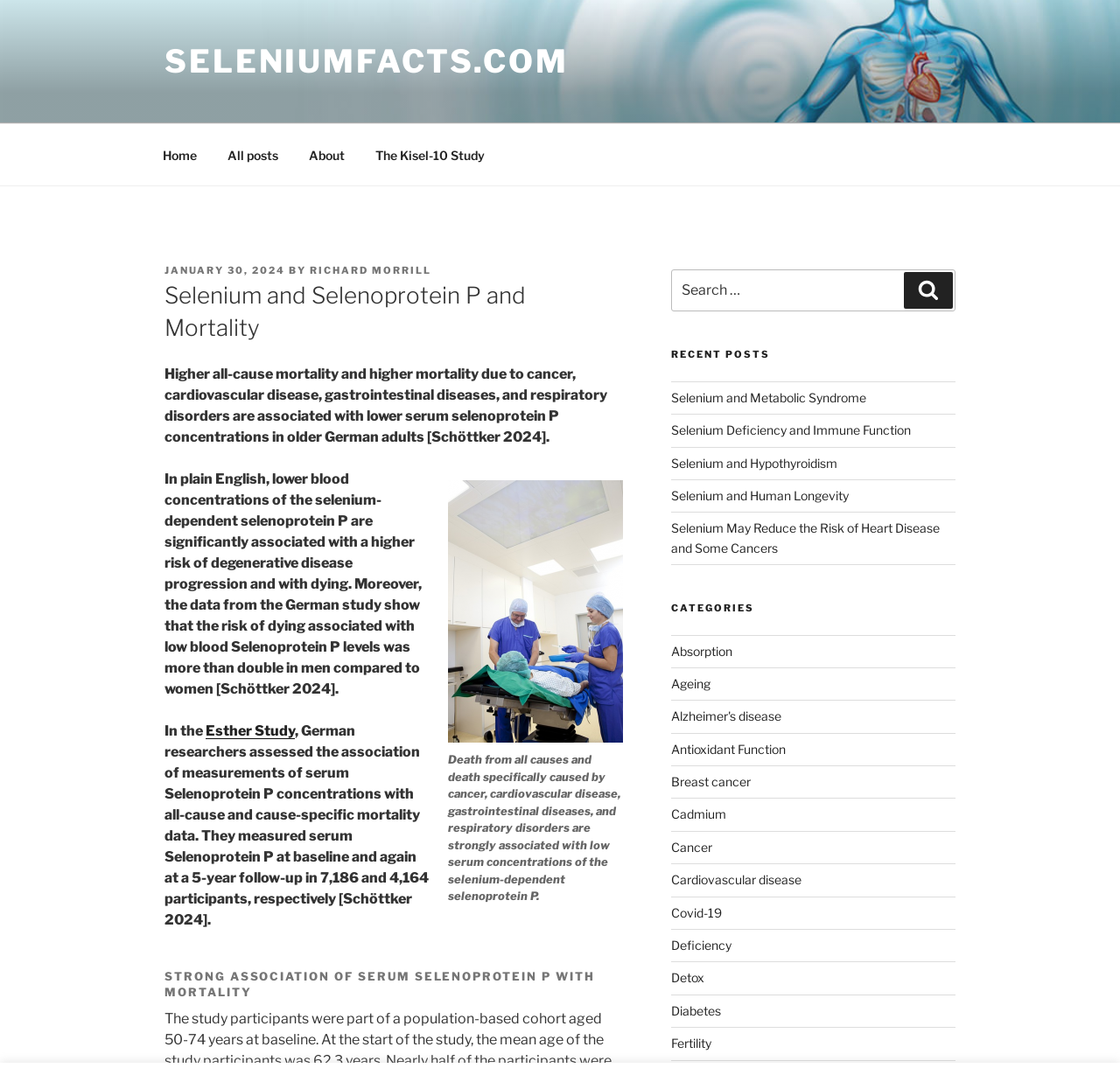What is the author of the post?
Make sure to answer the question with a detailed and comprehensive explanation.

I found the author of the post by looking at the link element with the text 'RICHARD MORRILL' below the 'POSTED ON' text, which is a common location for author credits.